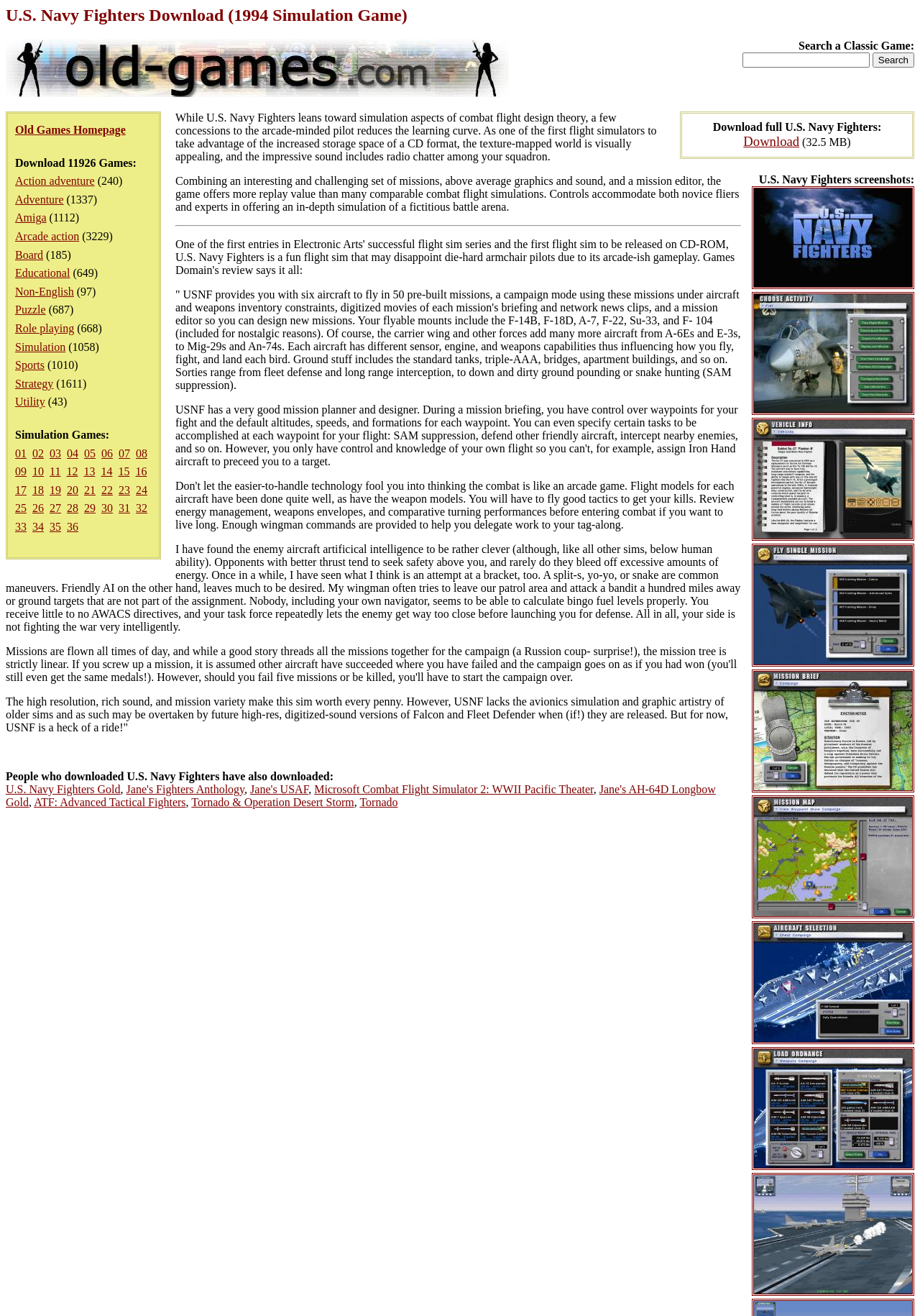Bounding box coordinates are specified in the format (top-left x, top-left y, bottom-right x, bottom-right y). All values are floating point numbers bounded between 0 and 1. Please provide the bounding box coordinate of the region this sentence describes: ATF: Advanced Tactical Fighters

[0.037, 0.605, 0.202, 0.614]